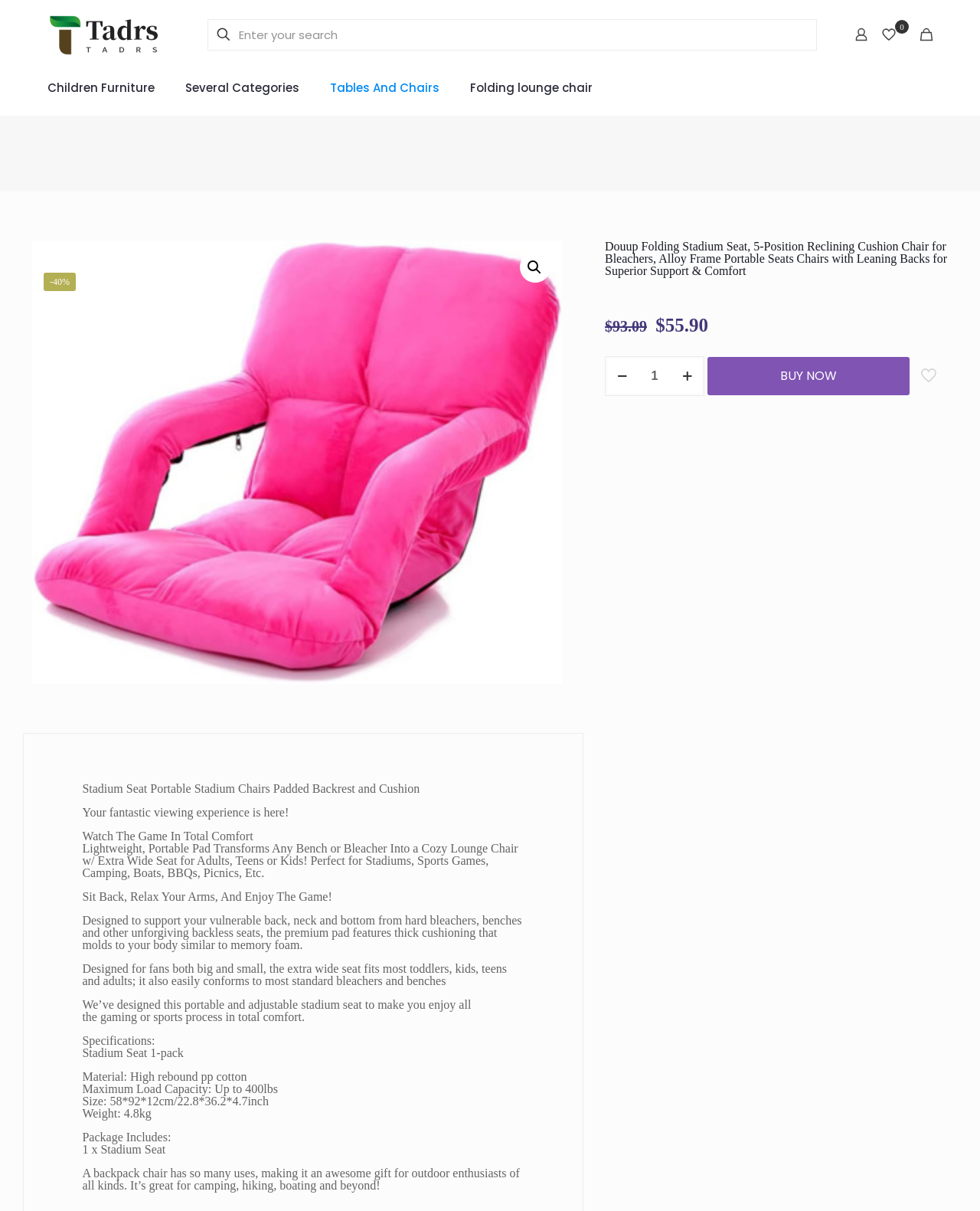Please determine the bounding box coordinates of the clickable area required to carry out the following instruction: "View product details". The coordinates must be four float numbers between 0 and 1, represented as [left, top, right, bottom].

[0.617, 0.199, 0.967, 0.229]